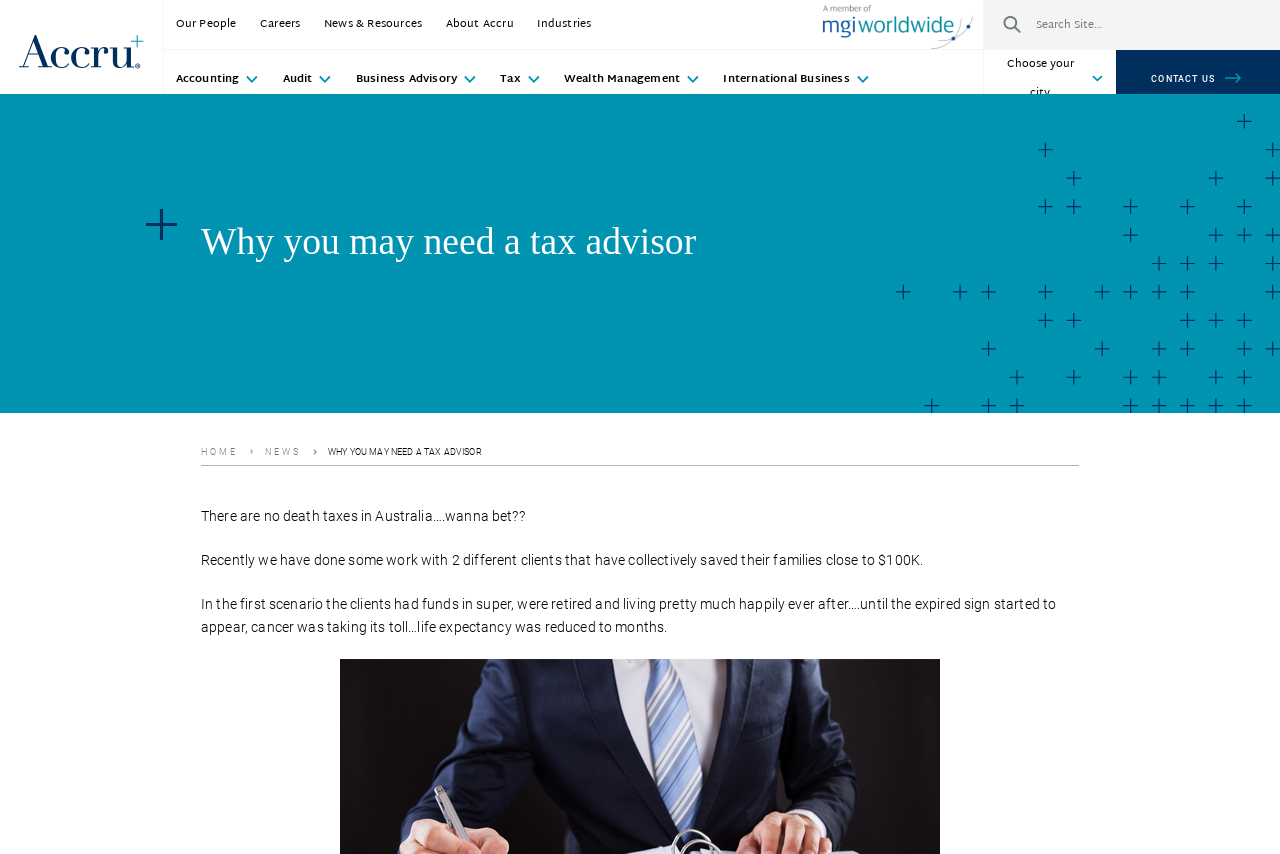Give an extensive and precise description of the webpage.

The webpage appears to be a professional services website, specifically focused on tax advisory services. At the top left corner, there is a logo of "Accru" accompanied by a link to the homepage. Next to it, there are several links to different sections of the website, including "Our People", "Careers", "News & Resources", "About Accru", and "Industries". 

Below these links, there are several links to specific services offered by the company, including "Accounting", "Audit", "Business Advisory", "Tax", "Wealth Management", and "International Business". These links are arranged horizontally across the page.

On the right side of the page, there is a search bar with a label "Search for:". Below the search bar, there is a link to "Choose your city" and a "CONTACT US" button.

The main content of the page is divided into sections. The first section has a heading "Why you may need a tax advisor" and a brief introduction to the benefits of tax advisory services. The introduction mentions two clients who collectively saved their families close to $100,000. 

Below the introduction, there is a more detailed scenario describing a client's situation, where they had funds in super and were retired, but were facing a life-threatening illness. The scenario is presented in a narrative style, with the goal of illustrating the importance of tax advisory services.